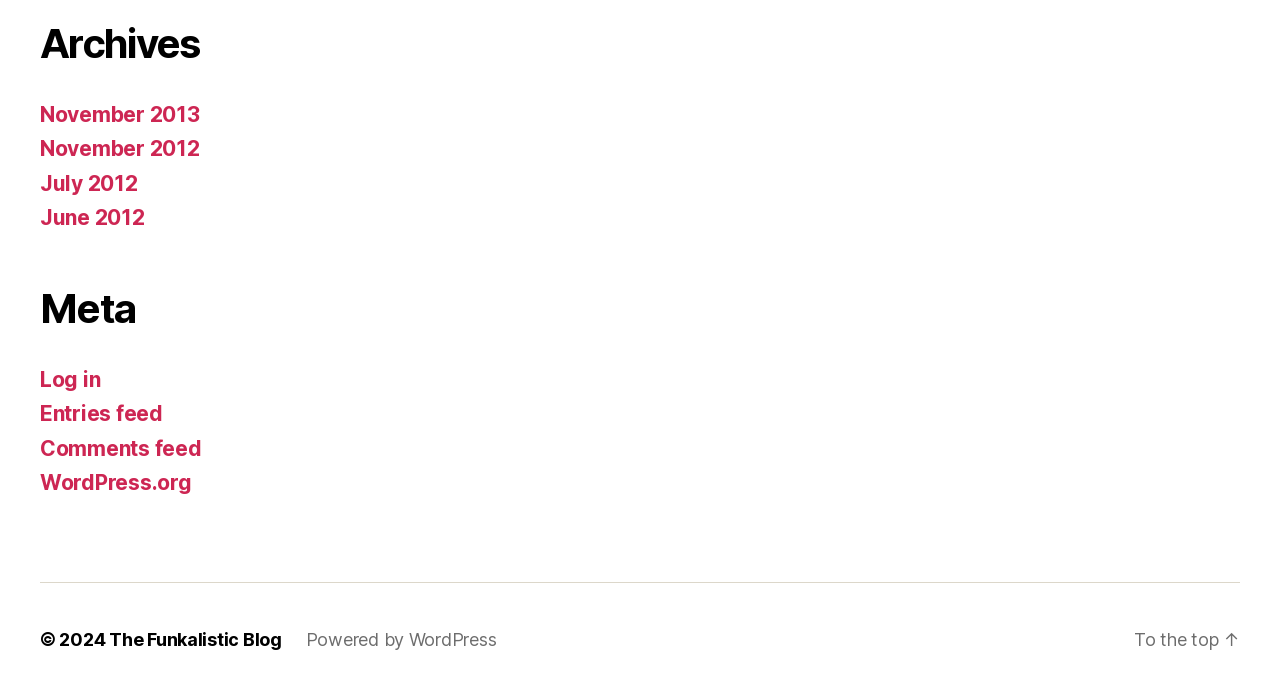Identify the bounding box coordinates of the clickable section necessary to follow the following instruction: "View November 2013 archives". The coordinates should be presented as four float numbers from 0 to 1, i.e., [left, top, right, bottom].

[0.031, 0.146, 0.156, 0.182]